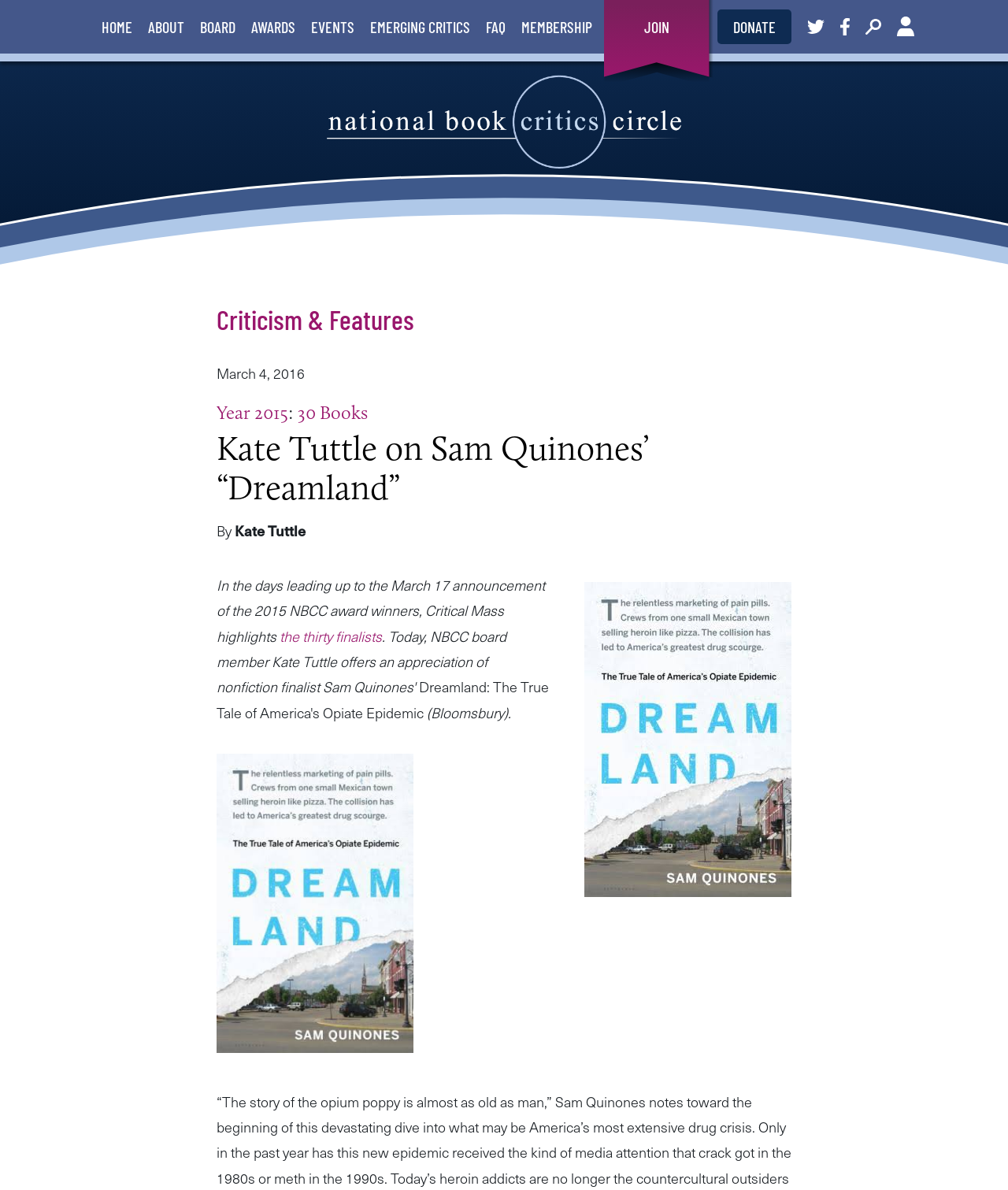Pinpoint the bounding box coordinates of the area that should be clicked to complete the following instruction: "read Criticism & Features". The coordinates must be given as four float numbers between 0 and 1, i.e., [left, top, right, bottom].

[0.215, 0.254, 0.411, 0.282]